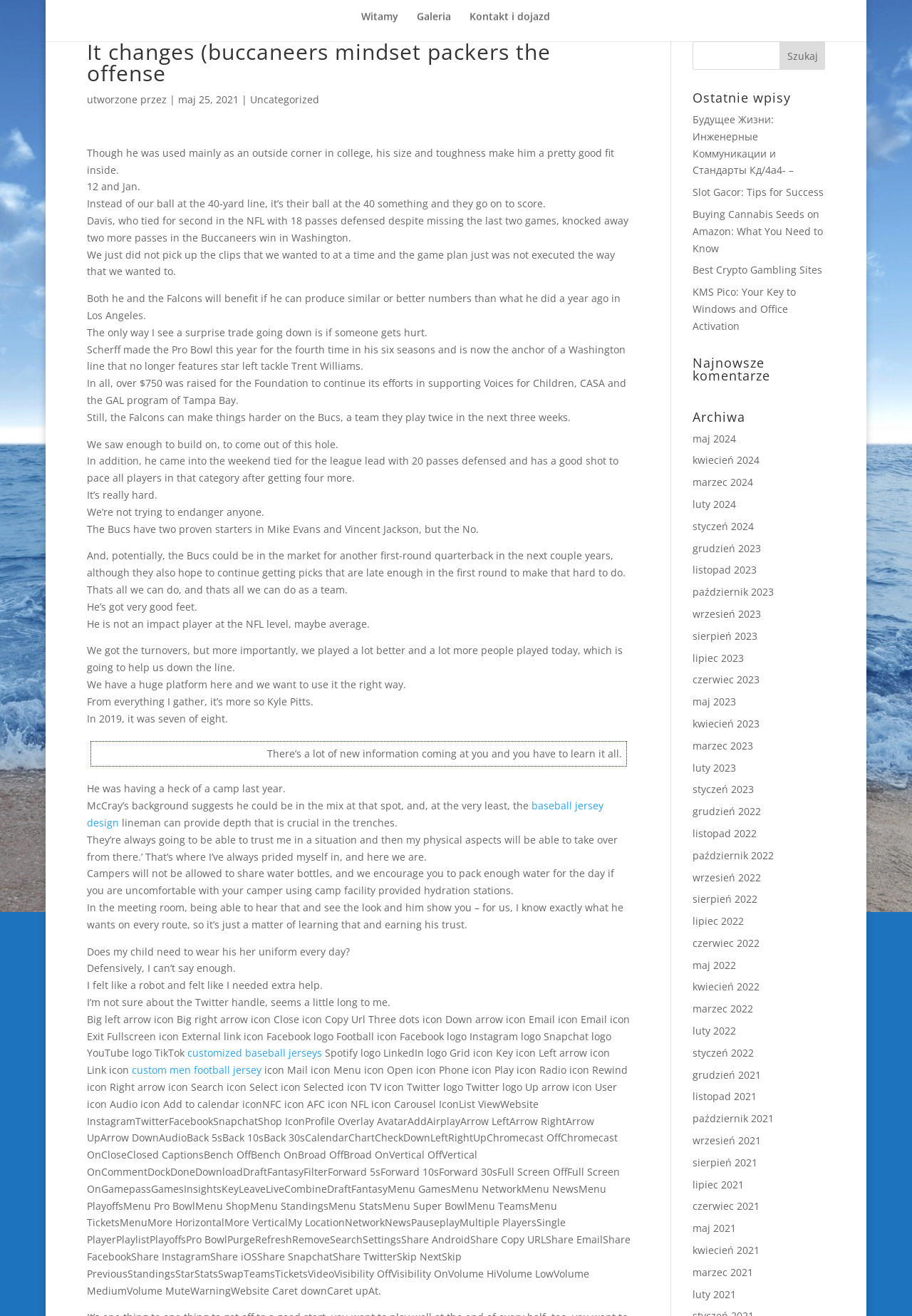Identify the coordinates of the bounding box for the element described below: "value="Szukaj"". Return the coordinates as four float numbers between 0 and 1: [left, top, right, bottom].

[0.855, 0.031, 0.905, 0.053]